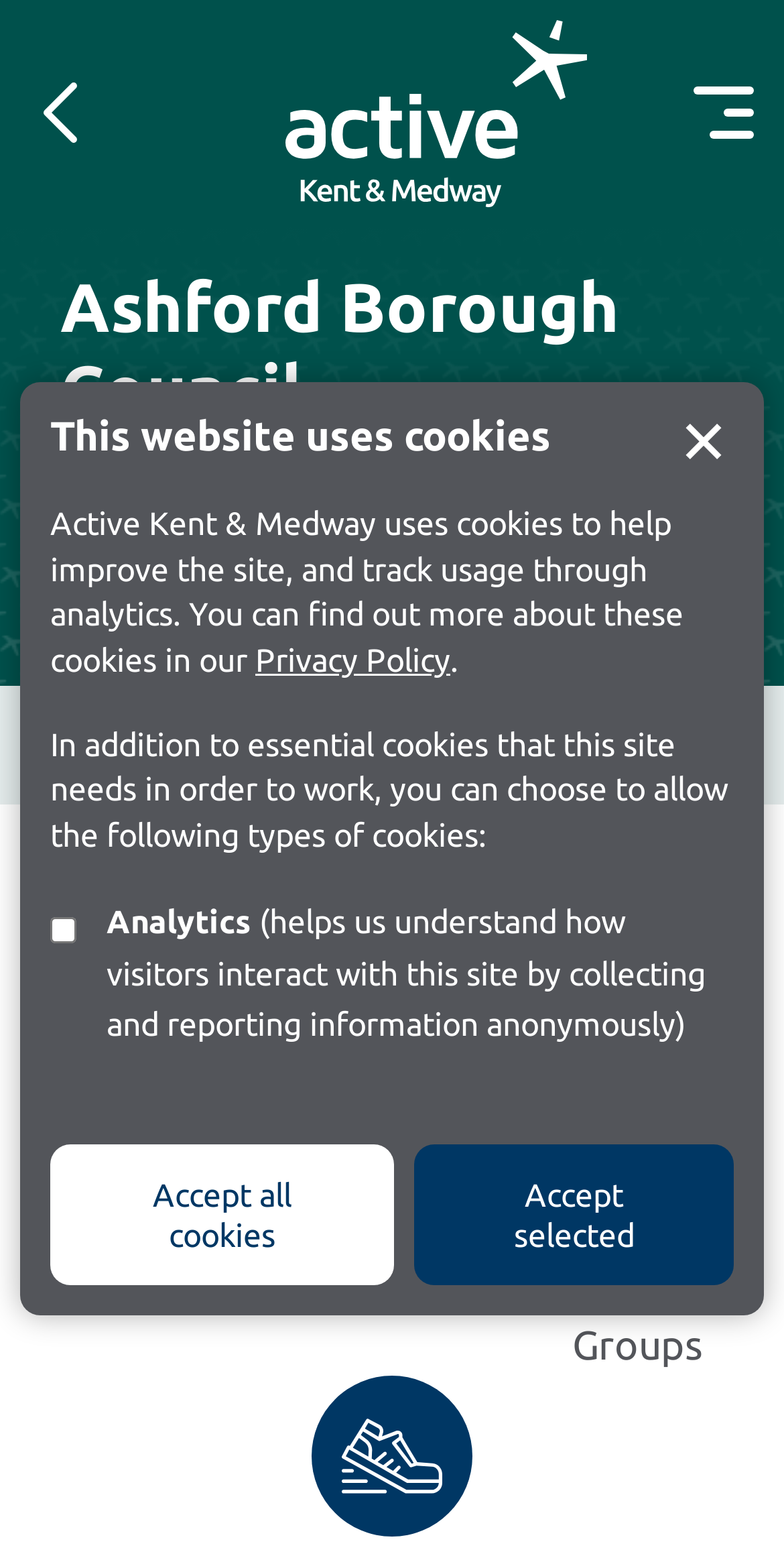Bounding box coordinates are specified in the format (top-left x, top-left y, bottom-right x, bottom-right y). All values are floating point numbers bounded between 0 and 1. Please provide the bounding box coordinate of the region this sentence describes: menu

[0.872, 0.047, 0.974, 0.099]